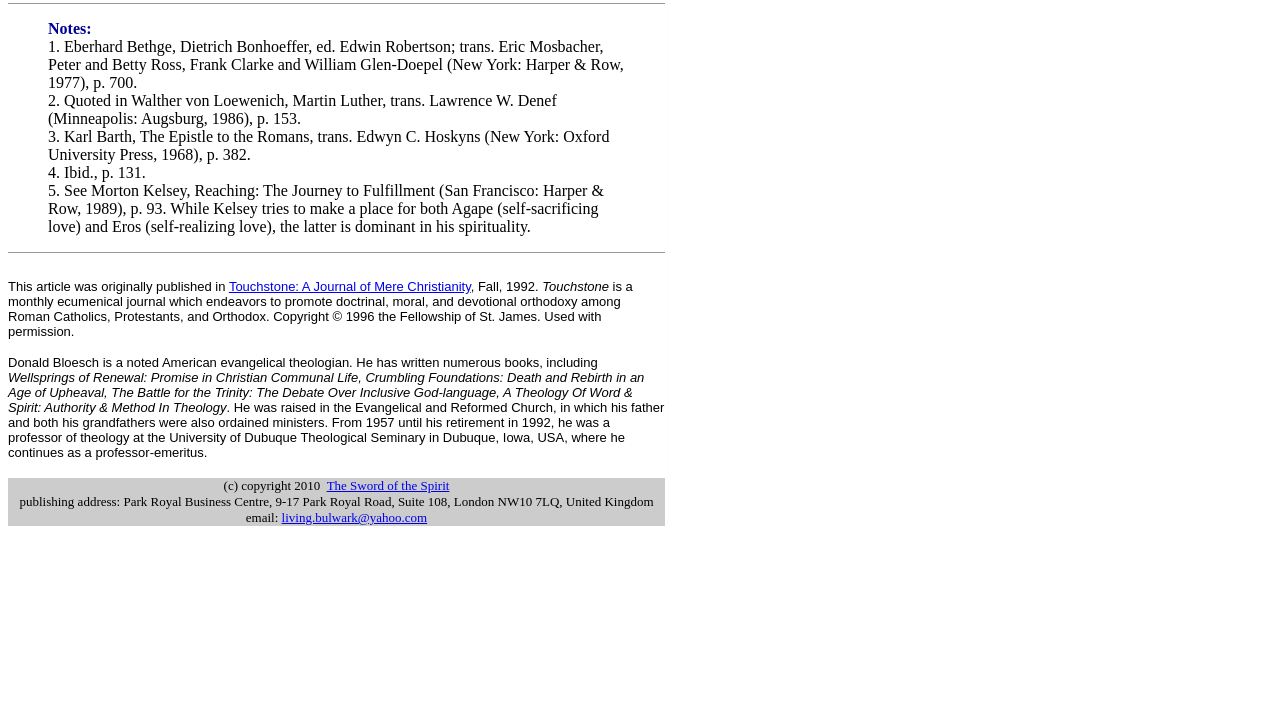Who is the author of the article?
Answer the question with a single word or phrase by looking at the picture.

Donald Bloesch